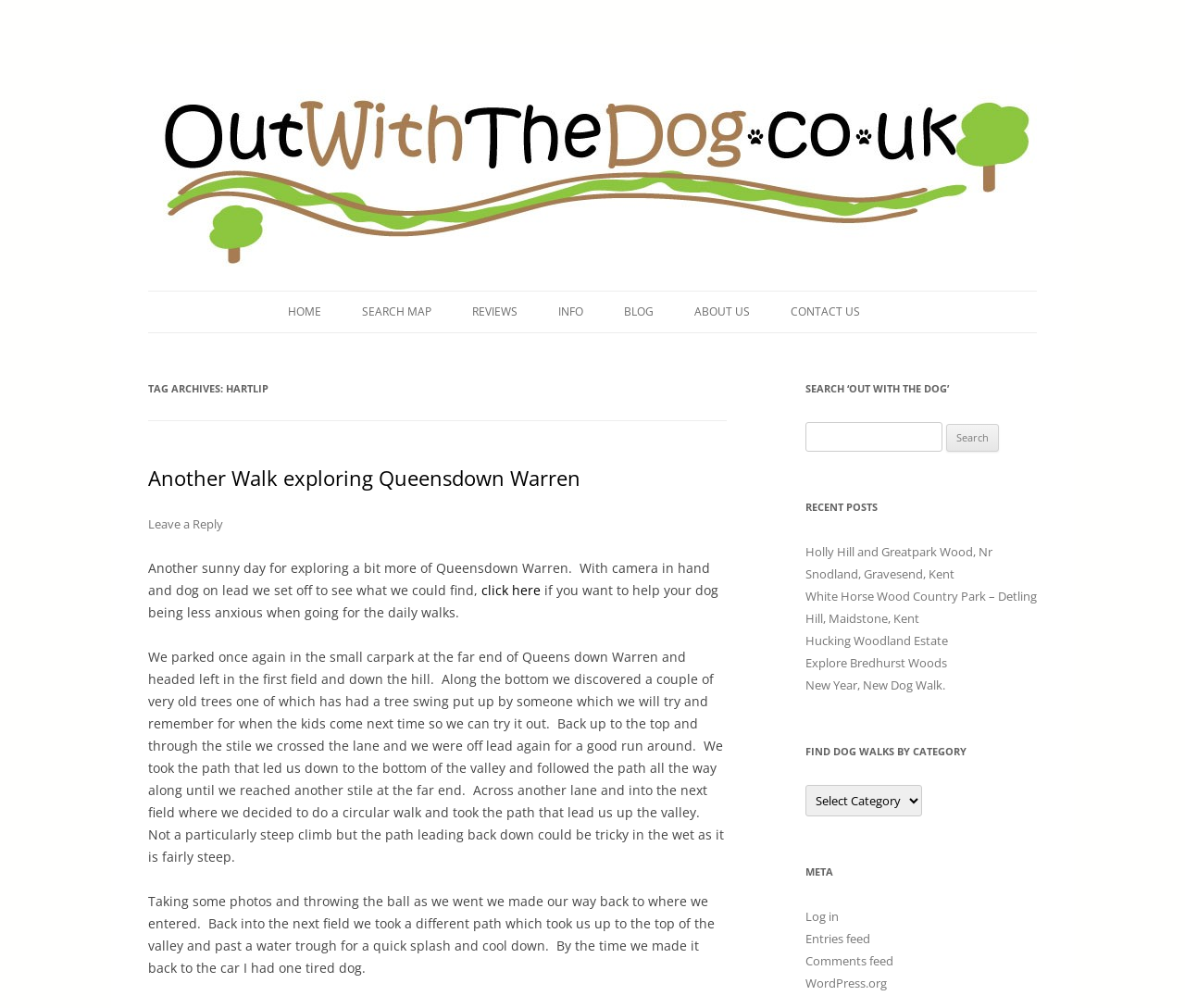What is the function of the search bar?
Using the image, provide a detailed and thorough answer to the question.

The search bar on the webpage allows users to search for dog walks by keyword or category. The search bar is accompanied by a heading that says 'SEARCH ‘OUT WITH THE DOG’', indicating that it is a key feature of the website for finding specific dog walks.